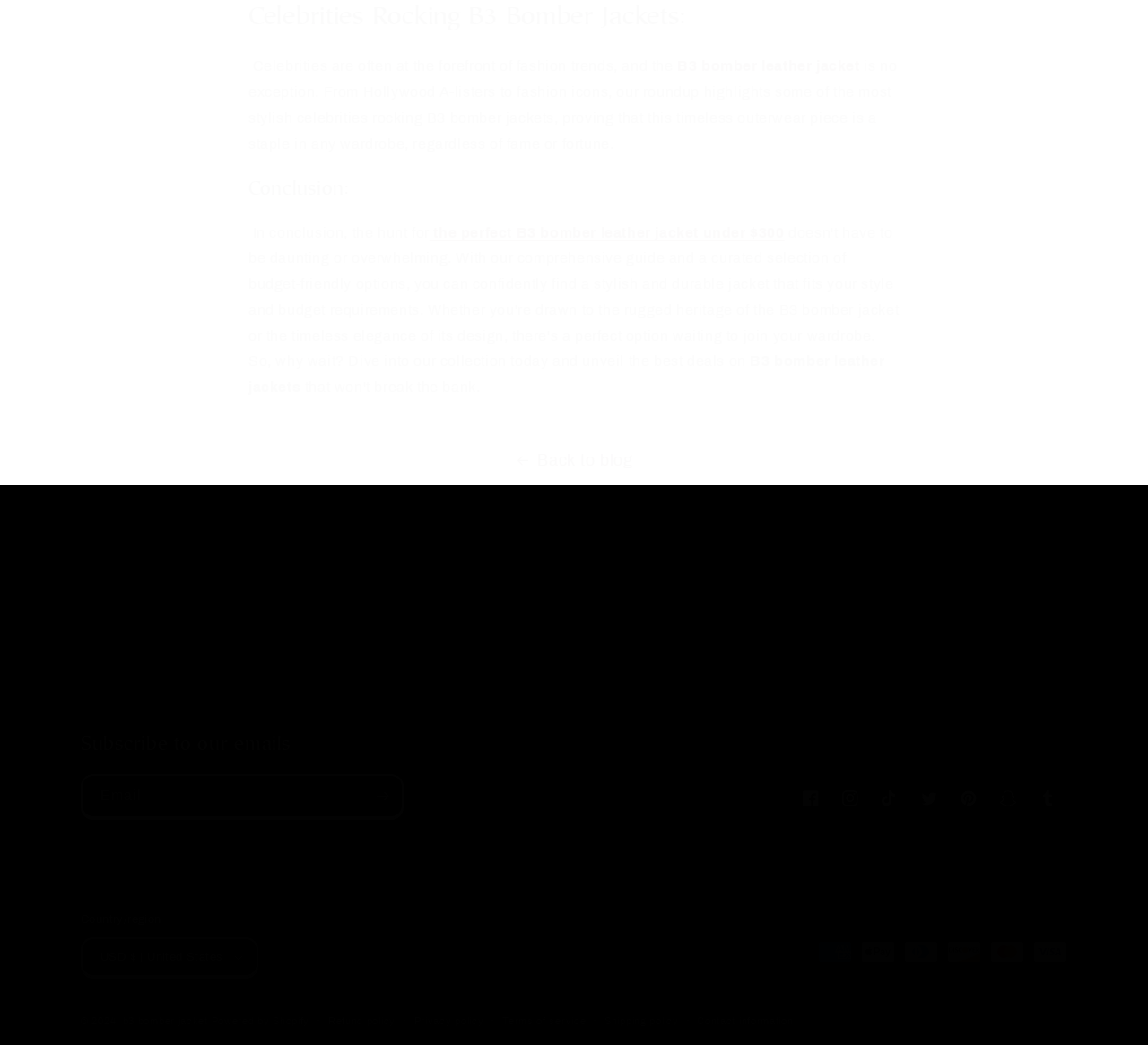Identify the bounding box coordinates of the region that should be clicked to execute the following instruction: "Click on the 'B3 bomber leather jacket' link".

[0.59, 0.056, 0.753, 0.071]